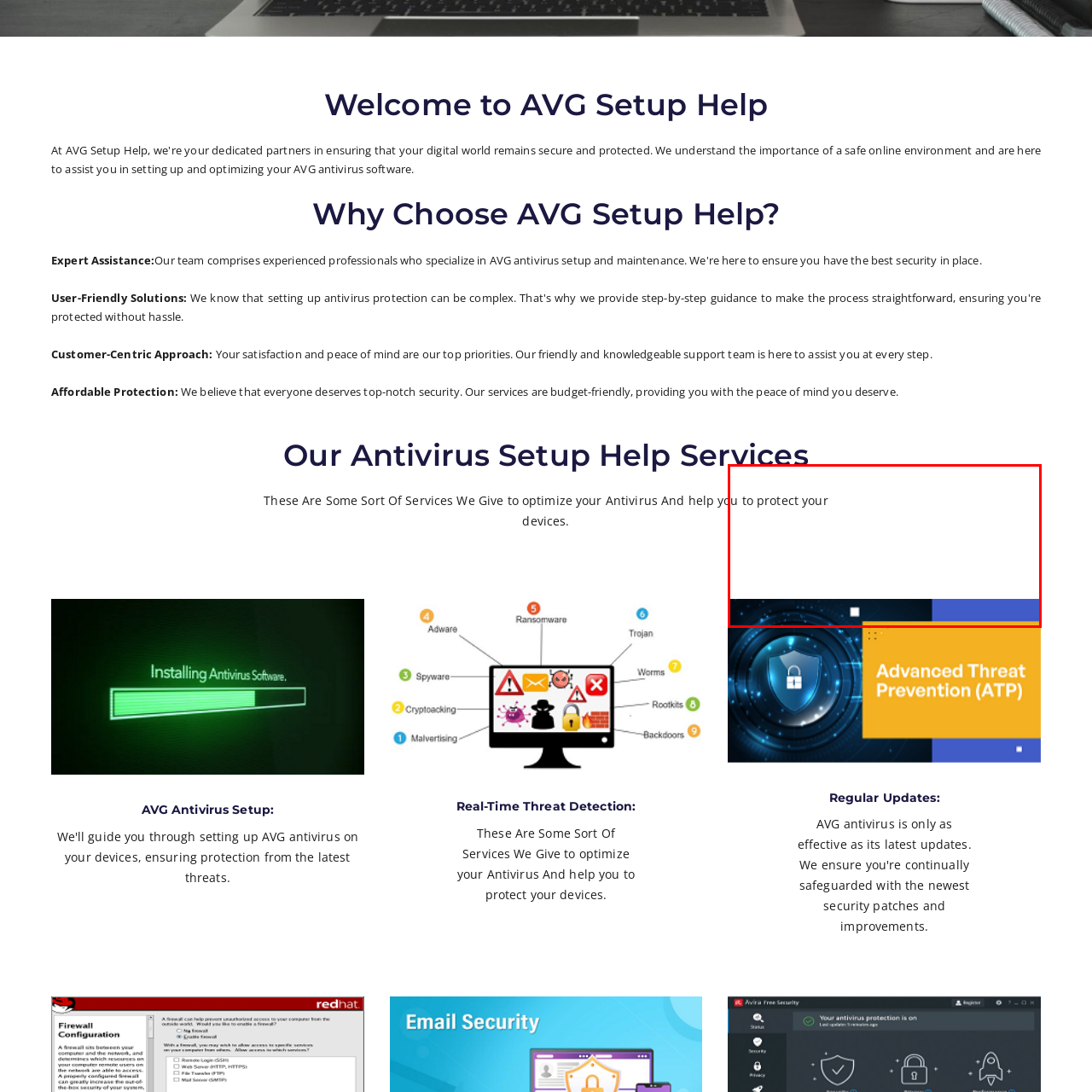Explain in detail the content of the image enclosed by the red outline.

The image titled "Regular Updates" highlights the importance of keeping your antivirus software current to ensure optimal protection against emerging threats. Positioned prominently within the context of AVG's antivirus setup help services, this visual underscores the essential role that regular updates play in maintaining device security. The accompanying section emphasizes the proactive measures that AVG offers to help users safeguard their devices, ensuring they remain well-protected against cyber threats.